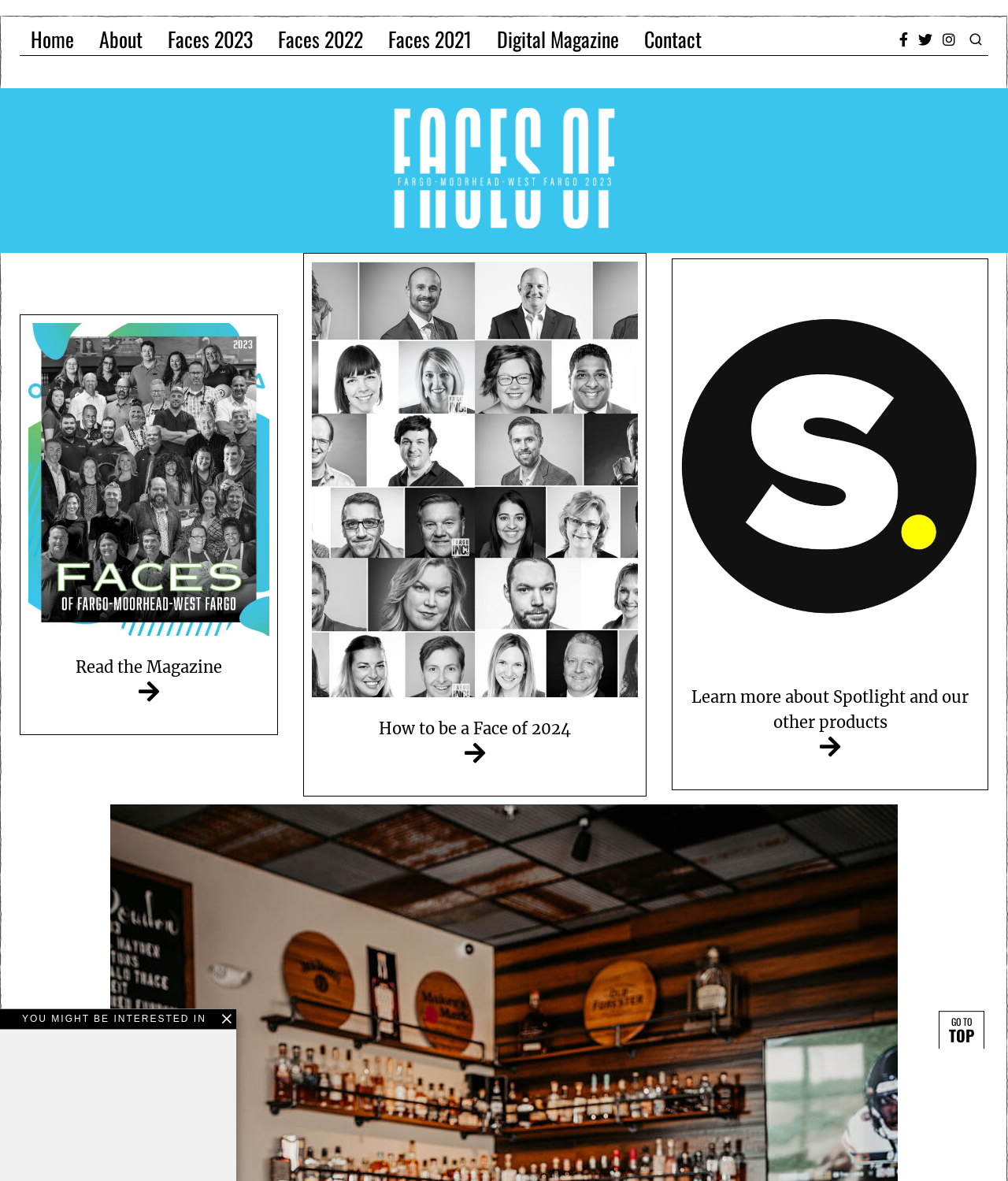Provide a brief response to the question below using one word or phrase:
What is the text on the link at the bottom right corner?

GO TO TOP